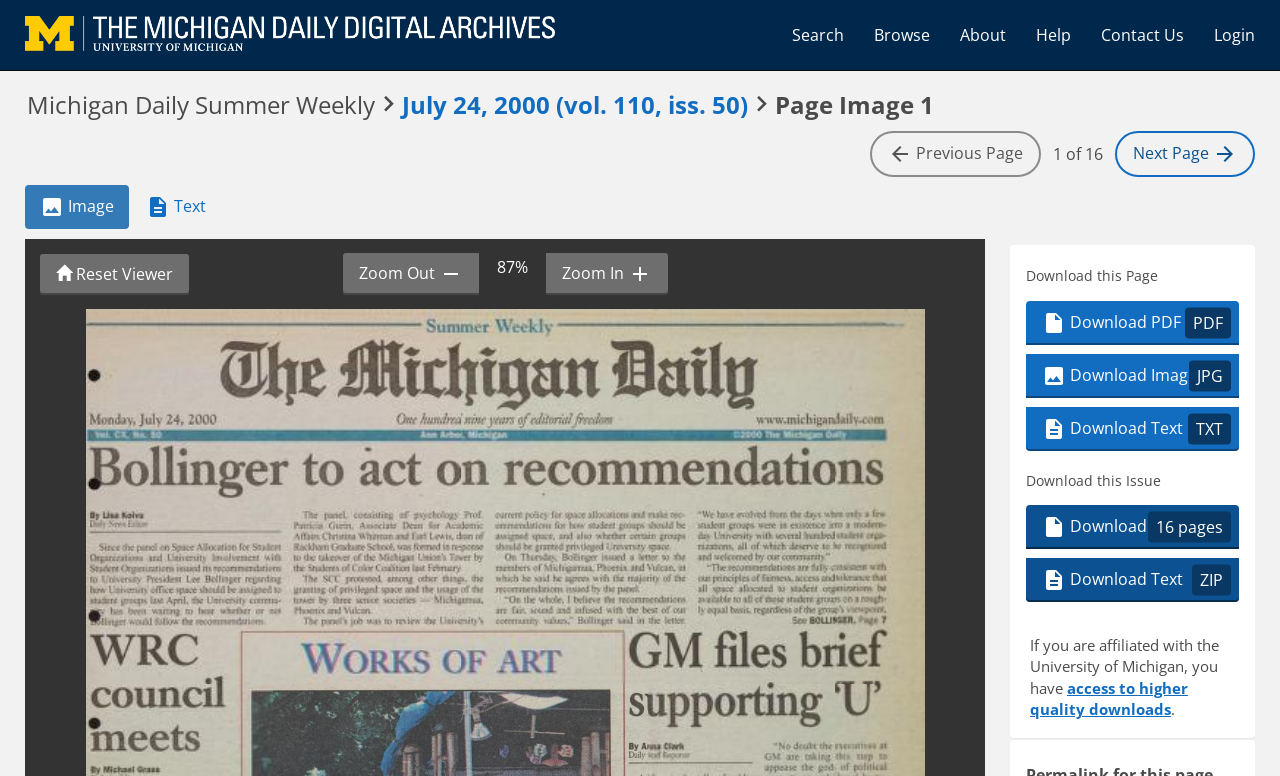Predict the bounding box for the UI component with the following description: "access to higher quality downloads".

[0.805, 0.874, 0.928, 0.927]